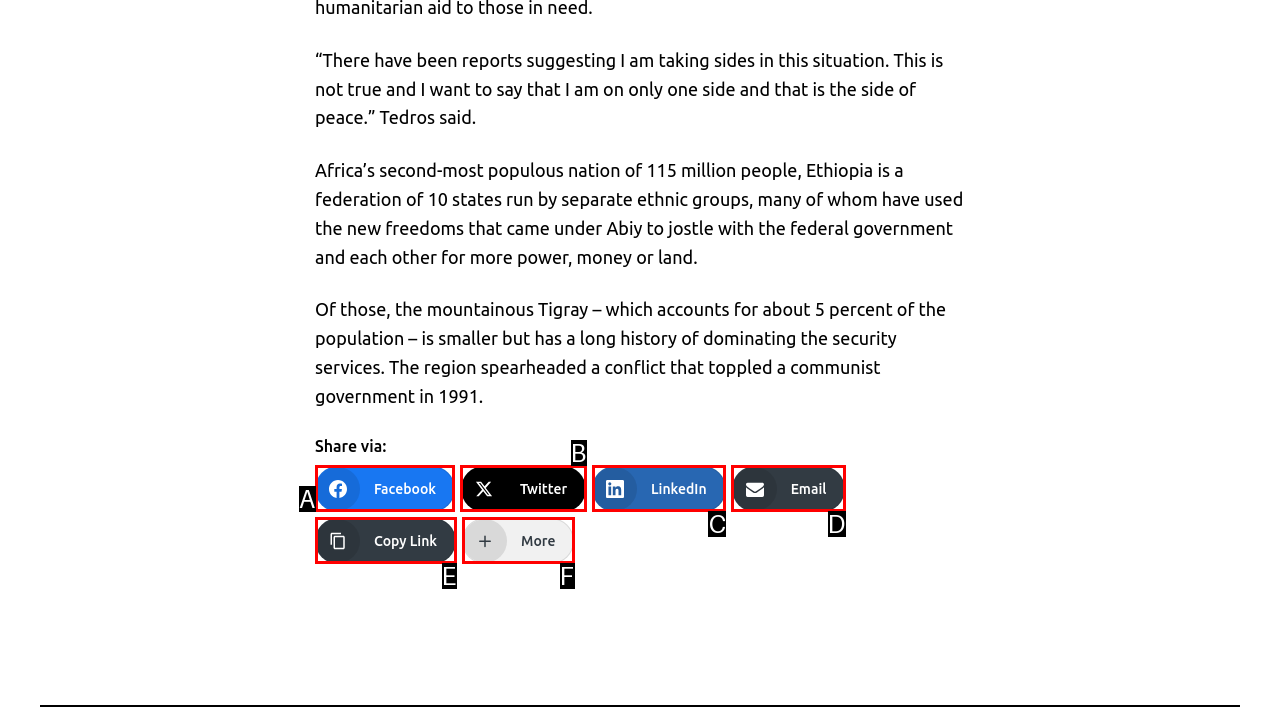With the provided description: Twitter, select the most suitable HTML element. Respond with the letter of the selected option.

B